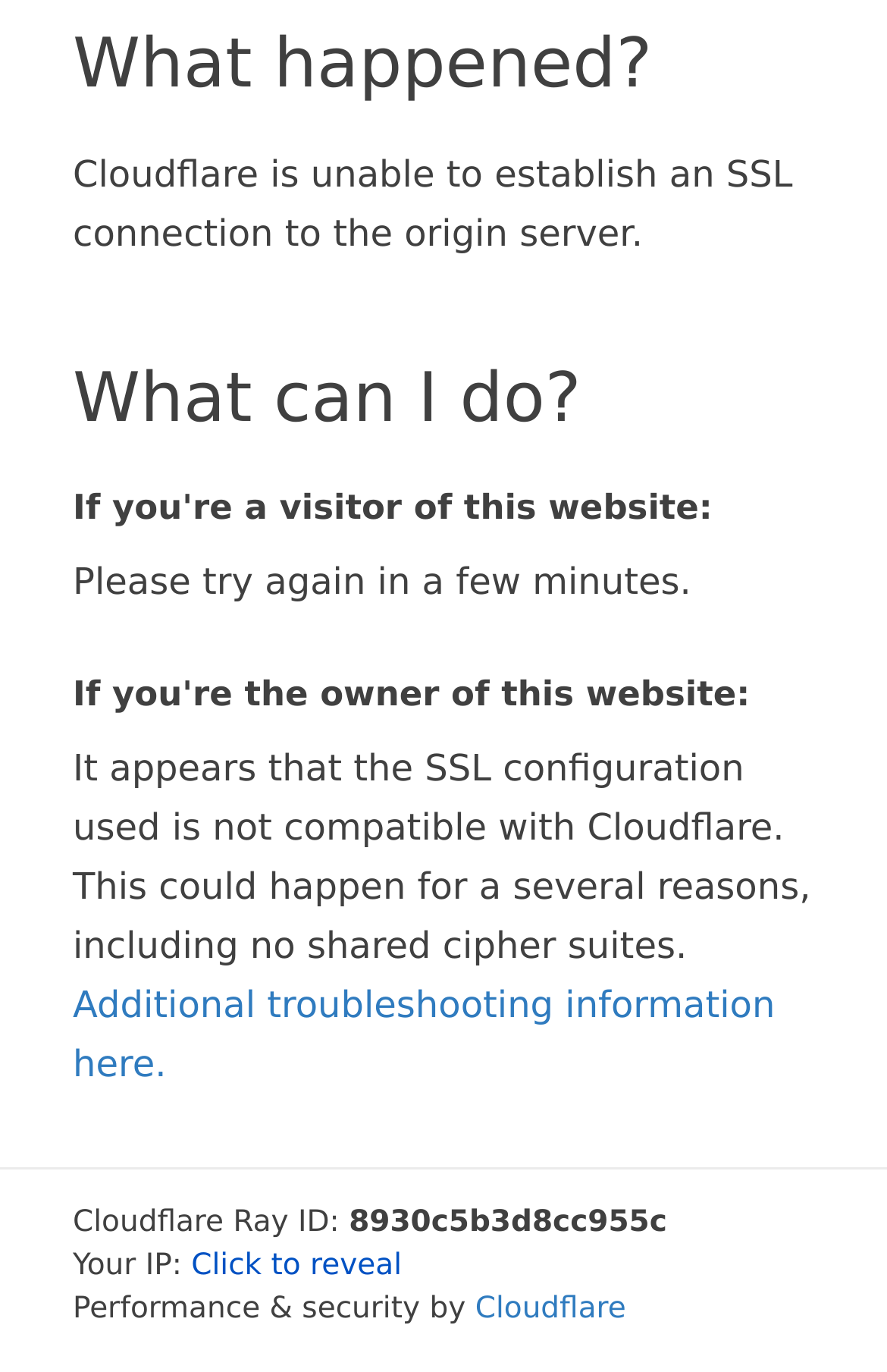Based on the image, please elaborate on the answer to the following question:
What is the issue with the SSL connection?

The issue with the SSL connection is that the SSL configuration used is not compatible with Cloudflare, which could be due to several reasons including no shared cipher suites.